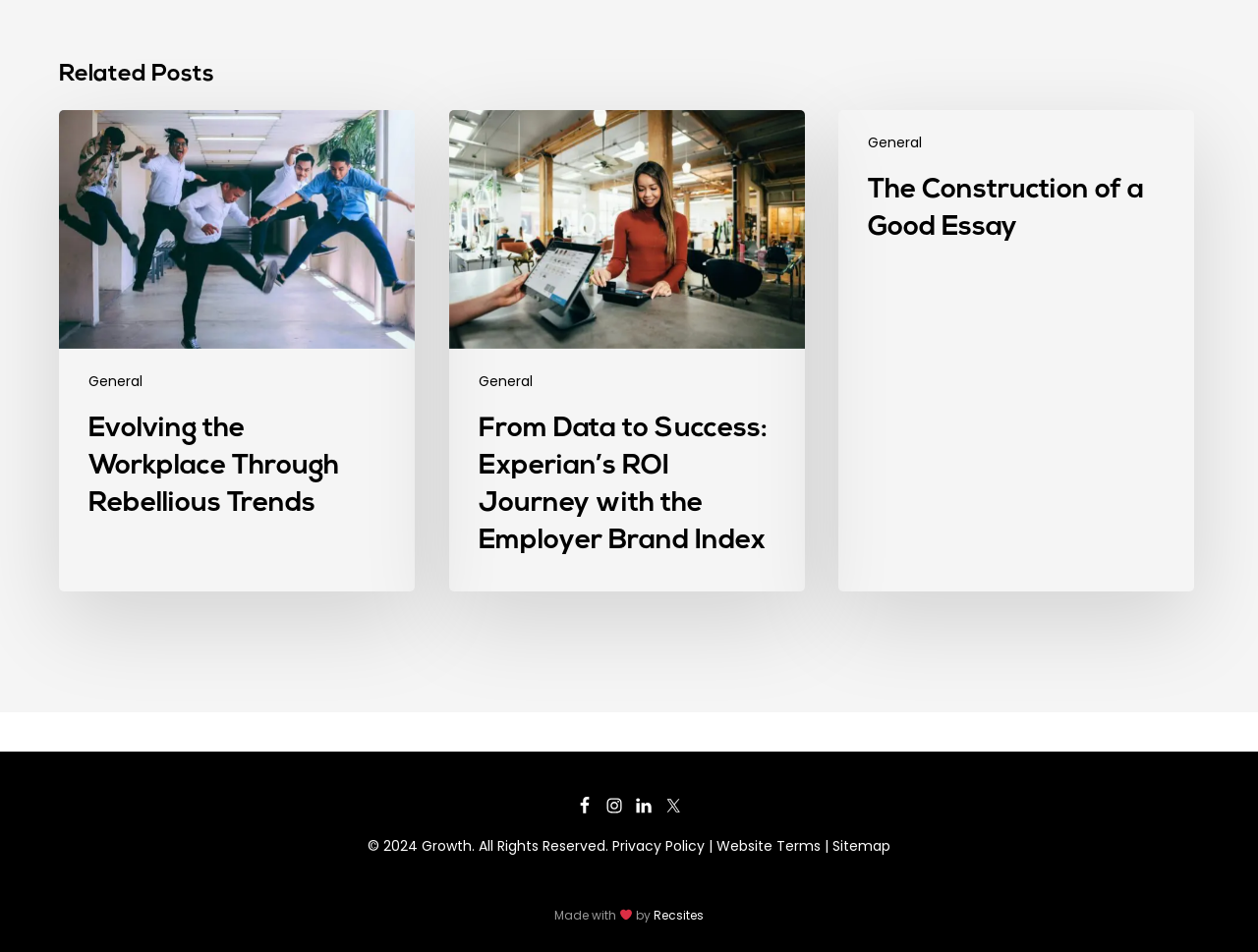What is the purpose of the link with the text 'Privacy Policy'?
Please provide a single word or phrase based on the screenshot.

To access the privacy policy